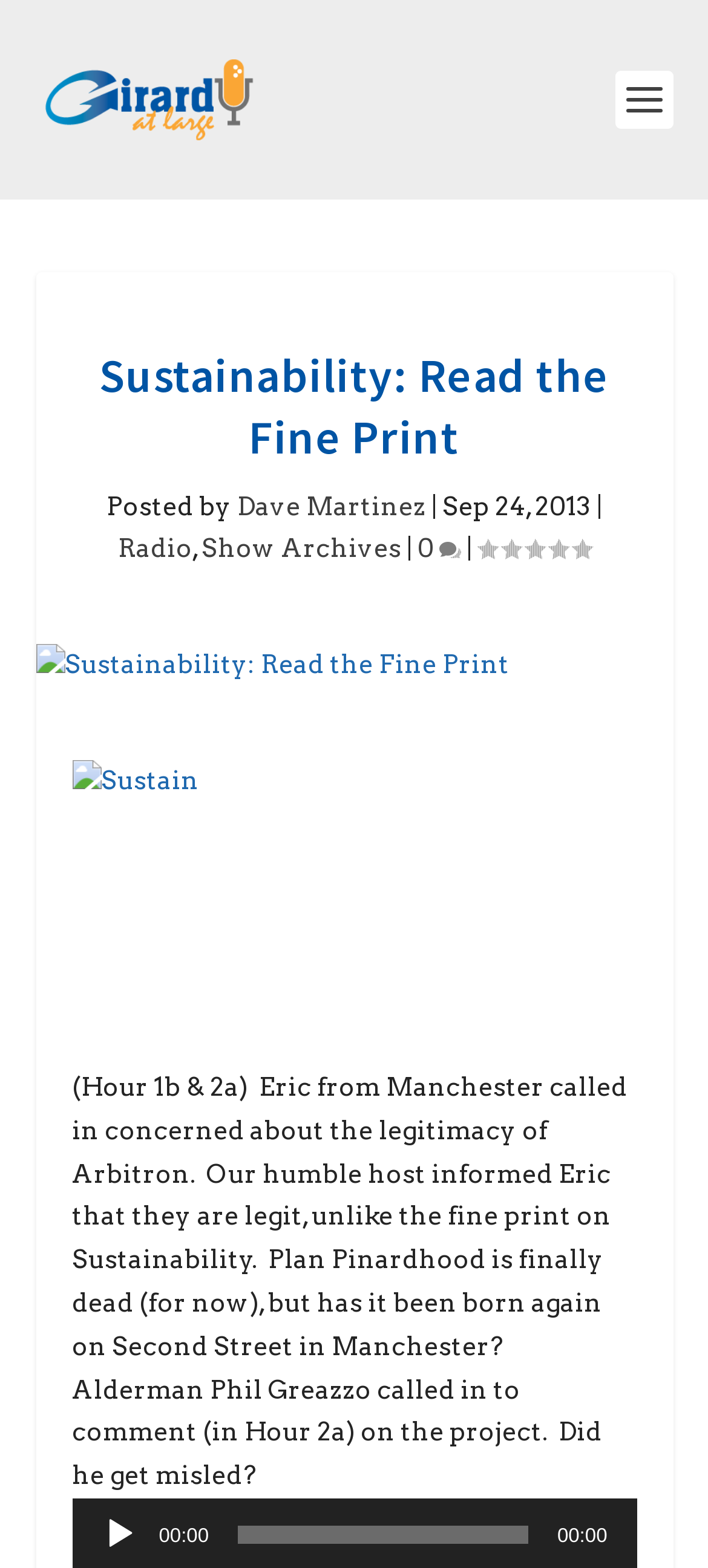Please locate the bounding box coordinates of the element's region that needs to be clicked to follow the instruction: "Click the link to read the full article". The bounding box coordinates should be provided as four float numbers between 0 and 1, i.e., [left, top, right, bottom].

[0.05, 0.411, 0.95, 0.438]